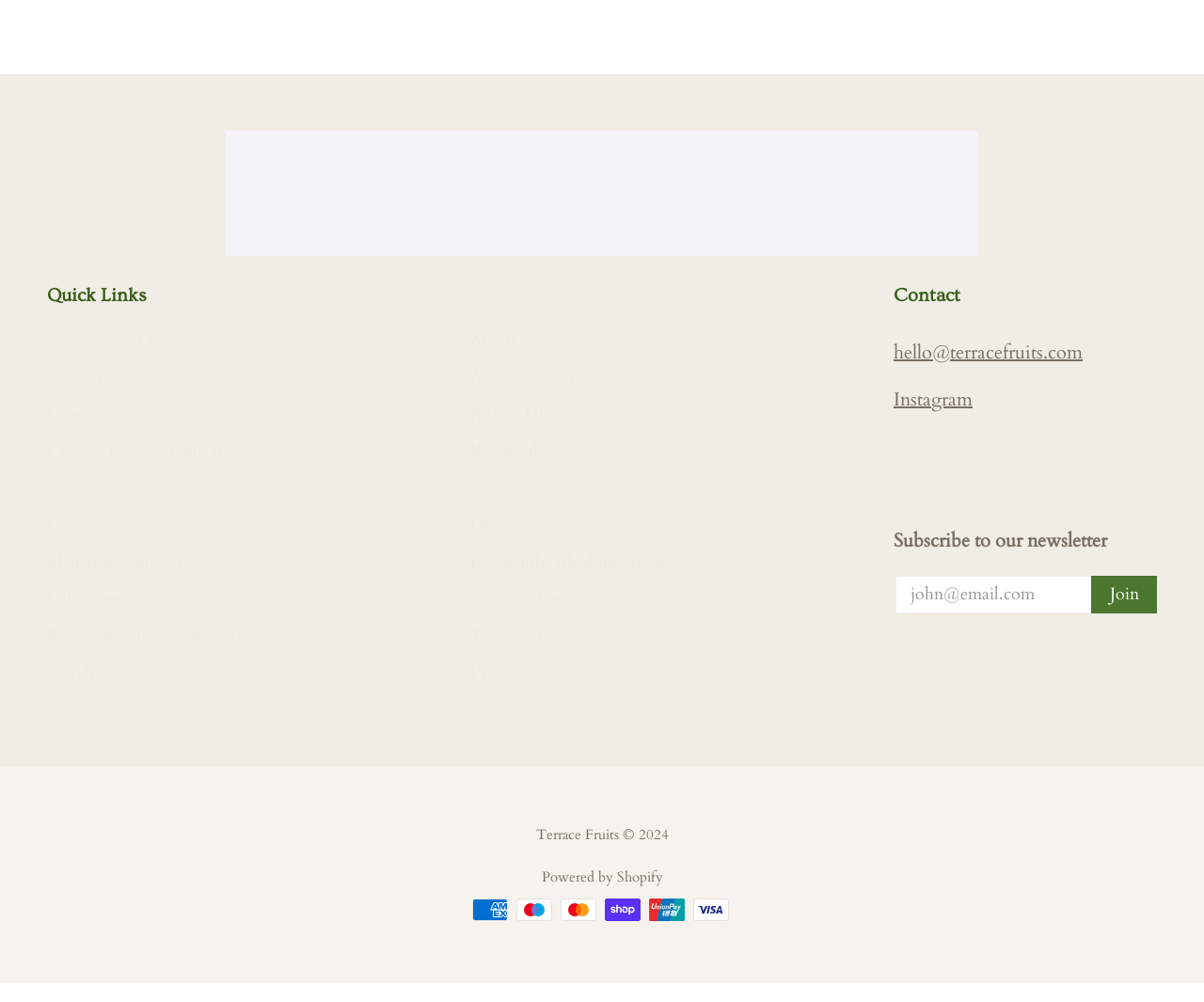Provide the bounding box coordinates of the UI element that matches the description: "Blueberry".

[0.039, 0.384, 0.099, 0.406]